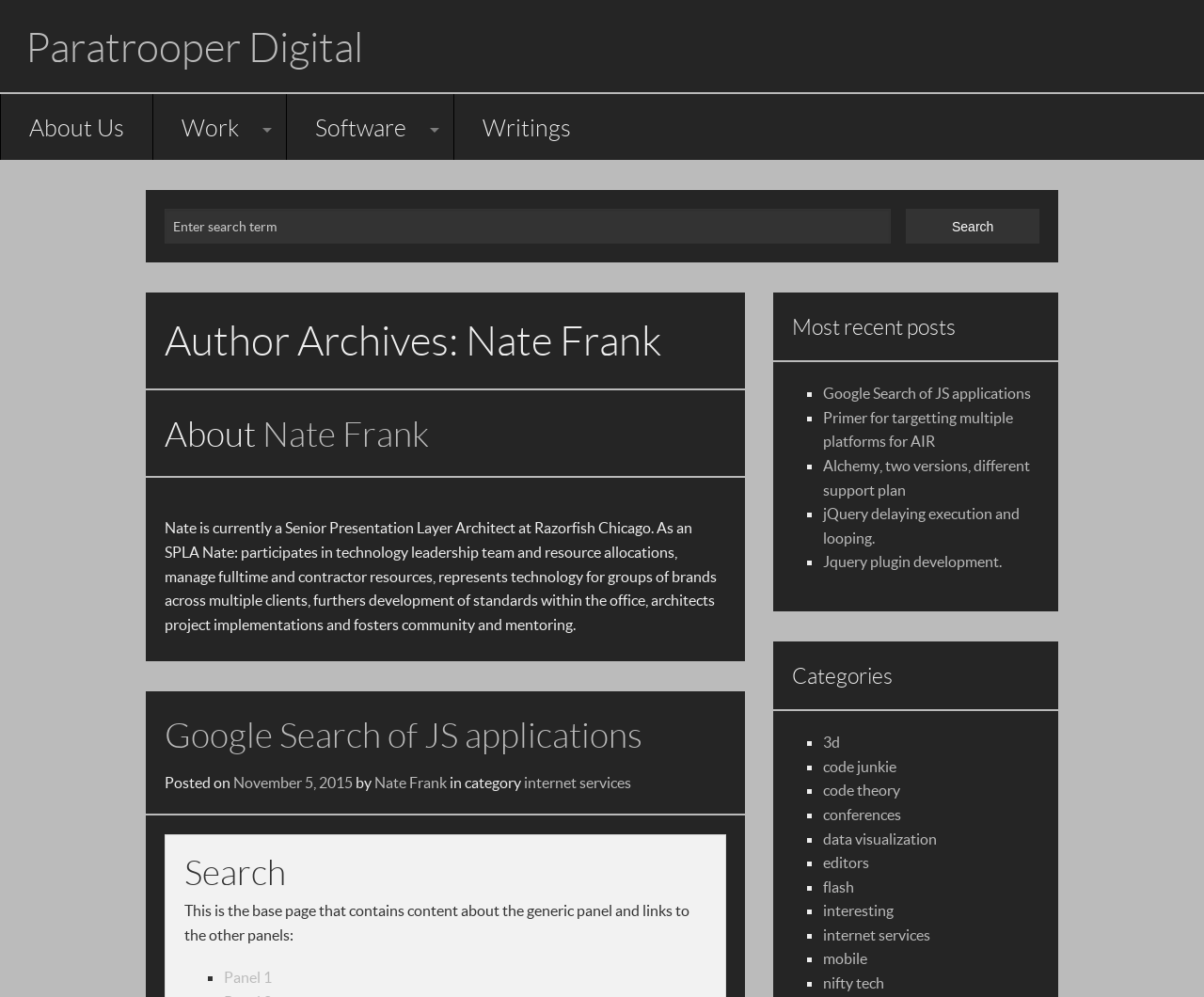Provide a thorough summary of the webpage.

The webpage is about Nate Frank, a Senior Presentation Layer Architect at Razorfish Chicago, and his digital presence, Paratrooper Digital. At the top, there are links to different sections of the website, including "About Us", "Work", "Software", "Music", "Writings", and more. 

Below the top navigation, there is a search bar with a textbox and a "Search" button. 

The main content area is divided into several sections. The first section is about the author, Nate Frank, with a brief description of his role and responsibilities. There is also a link to his personal website.

The next section is a list of recent posts, with links to articles about various topics, including Google search of JS applications, primer for targeting multiple platforms for AIR, and more. Each post is marked with a bullet point (■) and has a brief title.

Following the recent posts section, there is a section titled "Categories", which lists different categories, such as 3D, code junkie, code theory, conferences, and more. Each category is marked with a bullet point (■) and has a link to related content.

At the bottom of the page, there is a section with a heading "Search" and a brief description of the base page that contains content about the generic panel and links to other panels. There is also a list of links to different panels, marked with a bullet point (■).

Throughout the page, there are various headings, links, and text blocks that provide information about Nate Frank's work, interests, and expertise.